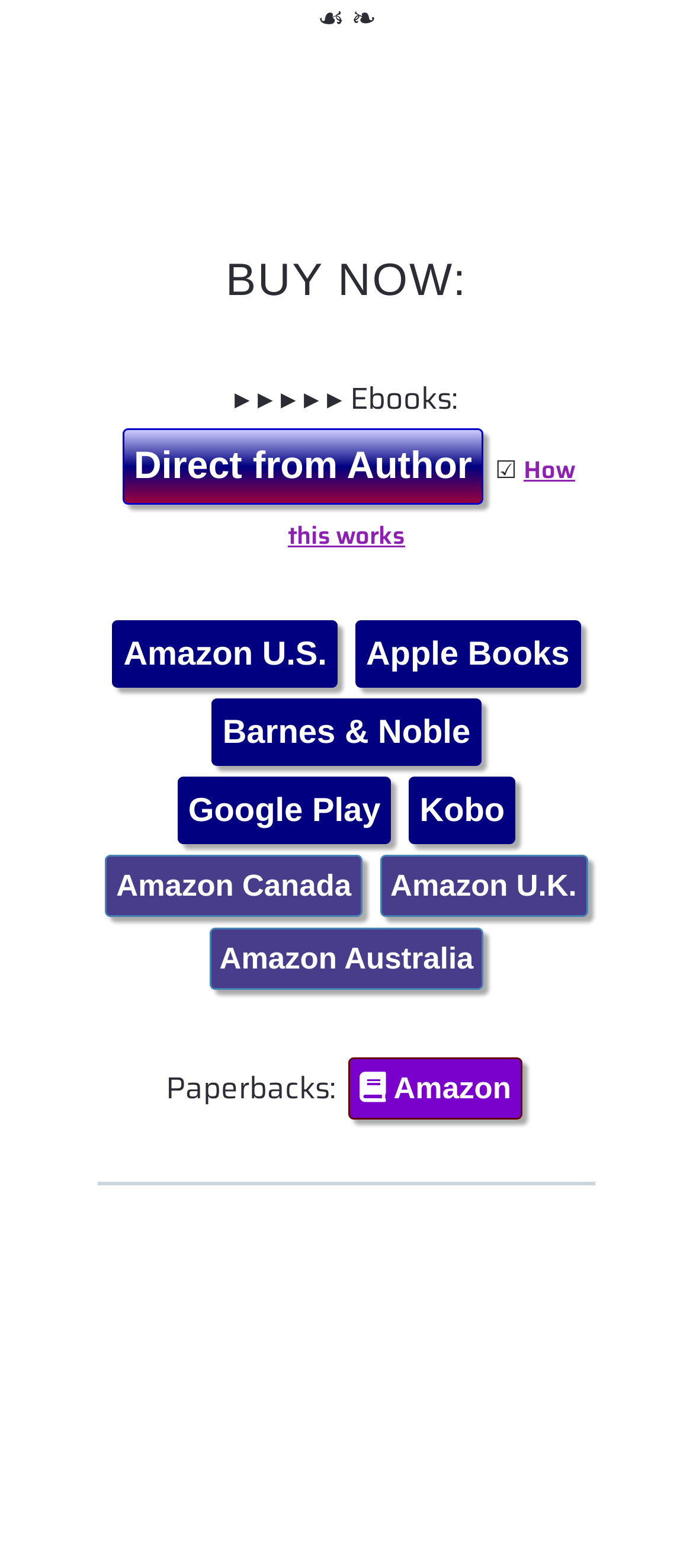Based on the element description, predict the bounding box coordinates (top-left x, top-left y, bottom-right x, bottom-right y) for the UI element in the screenshot: Amazon Australia

[0.301, 0.592, 0.699, 0.631]